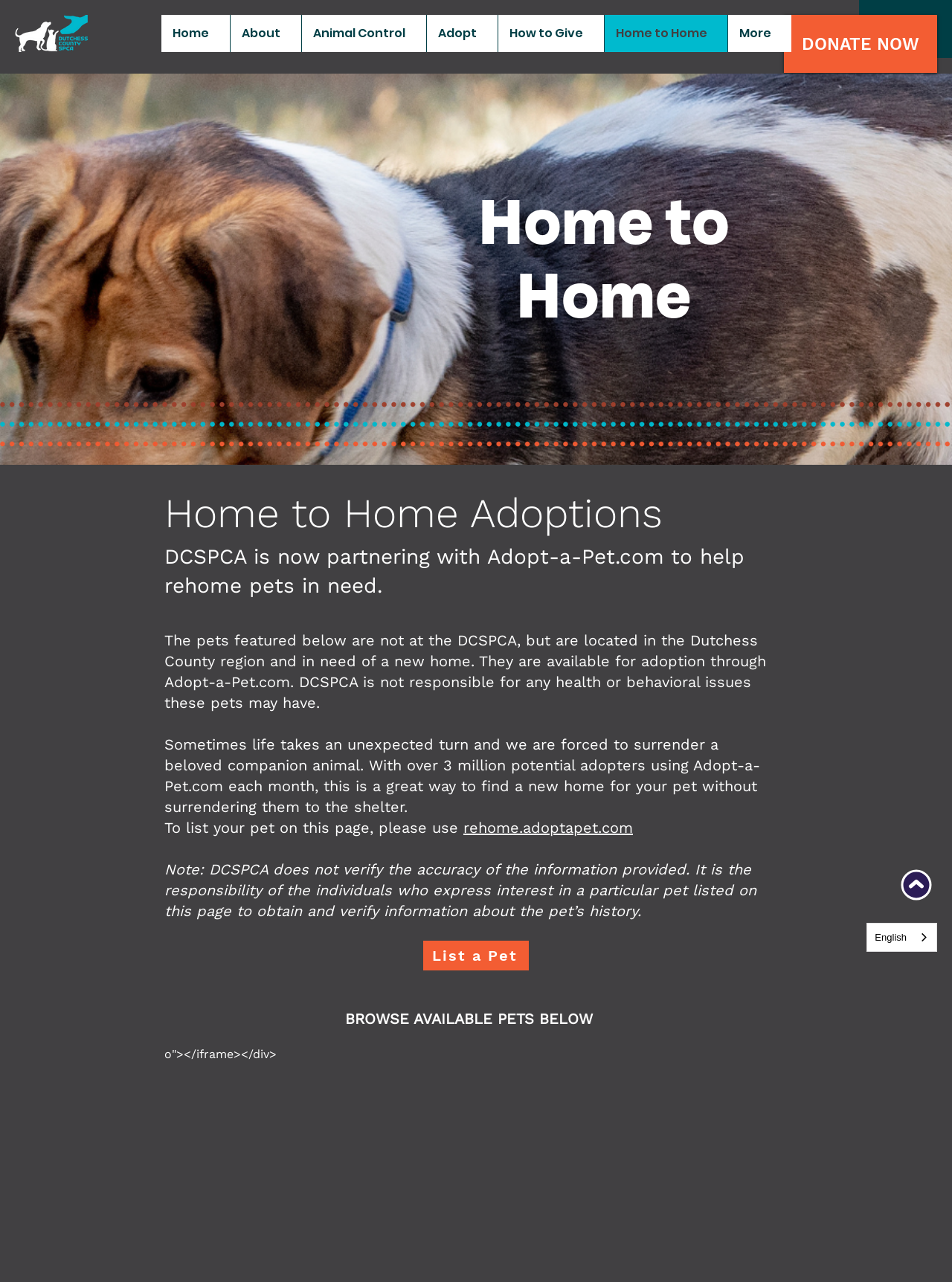Find the bounding box coordinates for the area you need to click to carry out the instruction: "Go to the Home page". The coordinates should be four float numbers between 0 and 1, indicated as [left, top, right, bottom].

[0.169, 0.012, 0.241, 0.041]